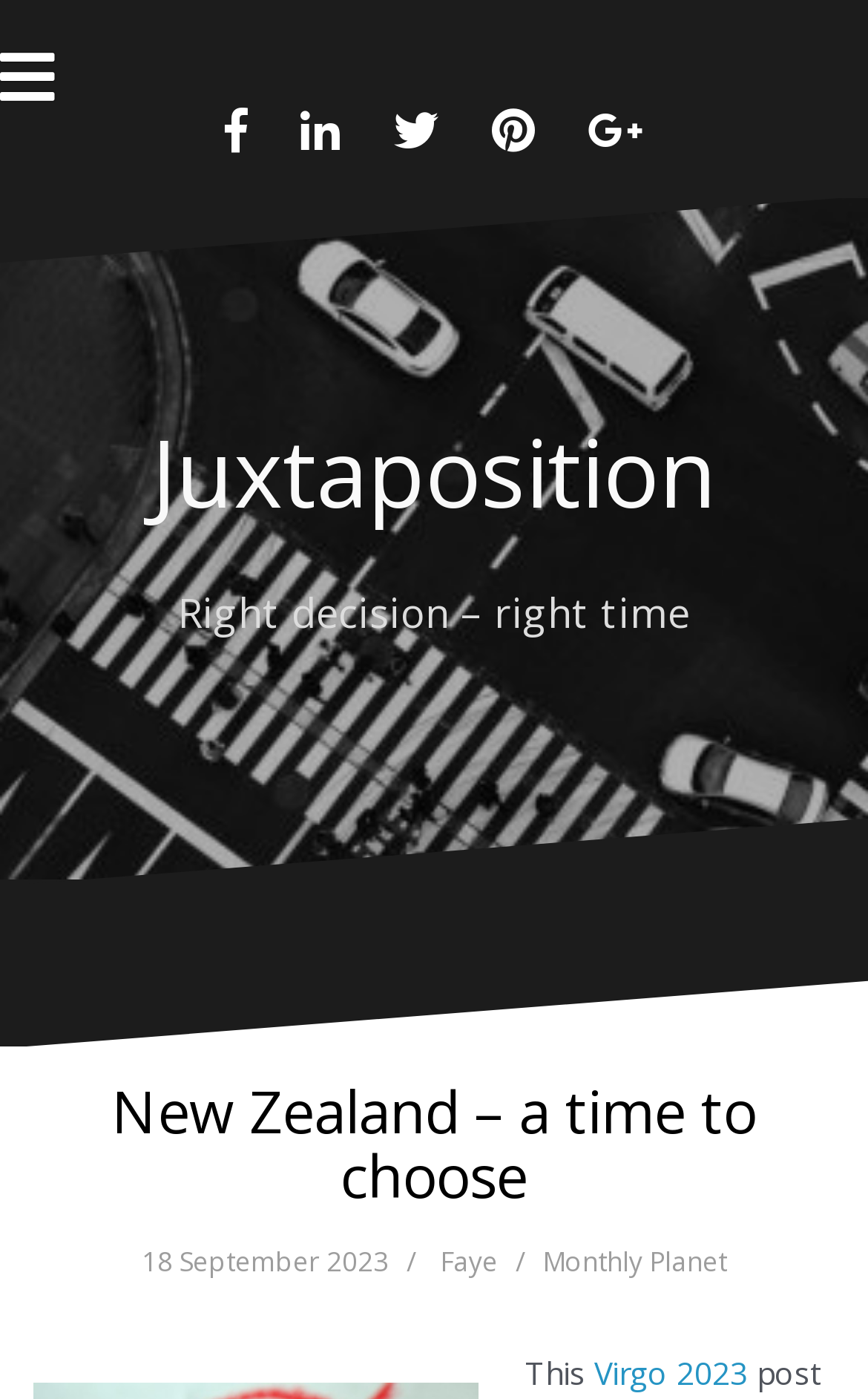What is the date of the article?
Using the details from the image, give an elaborate explanation to answer the question.

I looked for the date of the article and found it mentioned as '18 September 2023' next to the author's name 'Faye'.